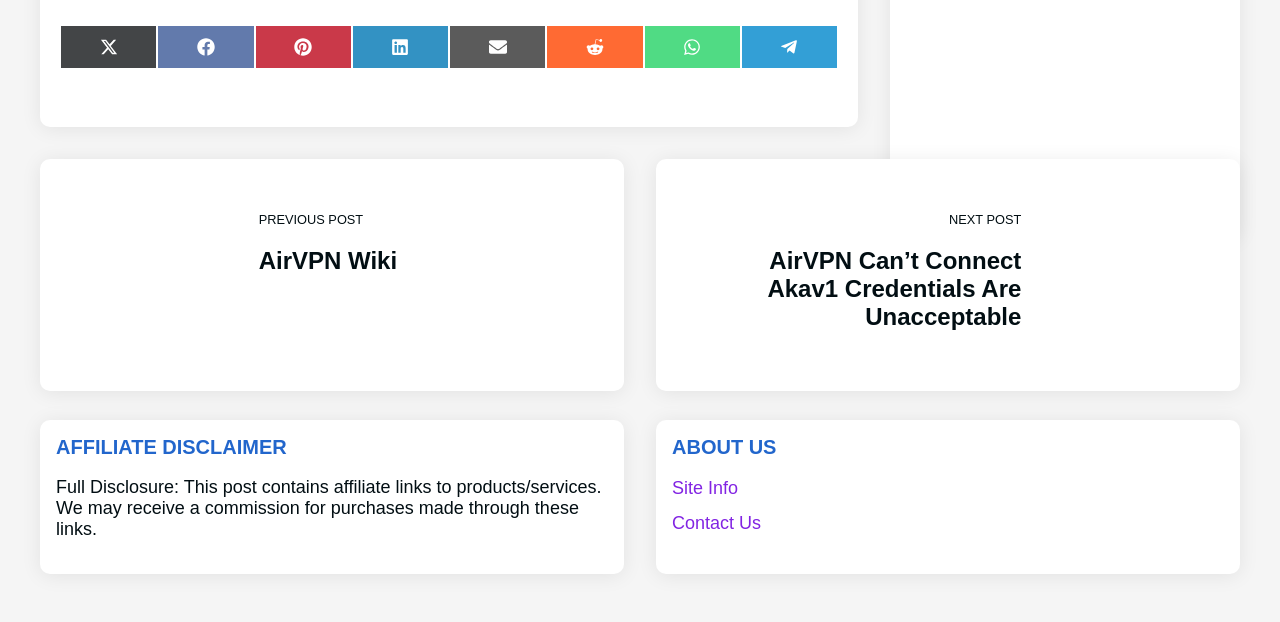Provide the bounding box coordinates of the section that needs to be clicked to accomplish the following instruction: "Read previous post."

[0.031, 0.256, 0.488, 0.628]